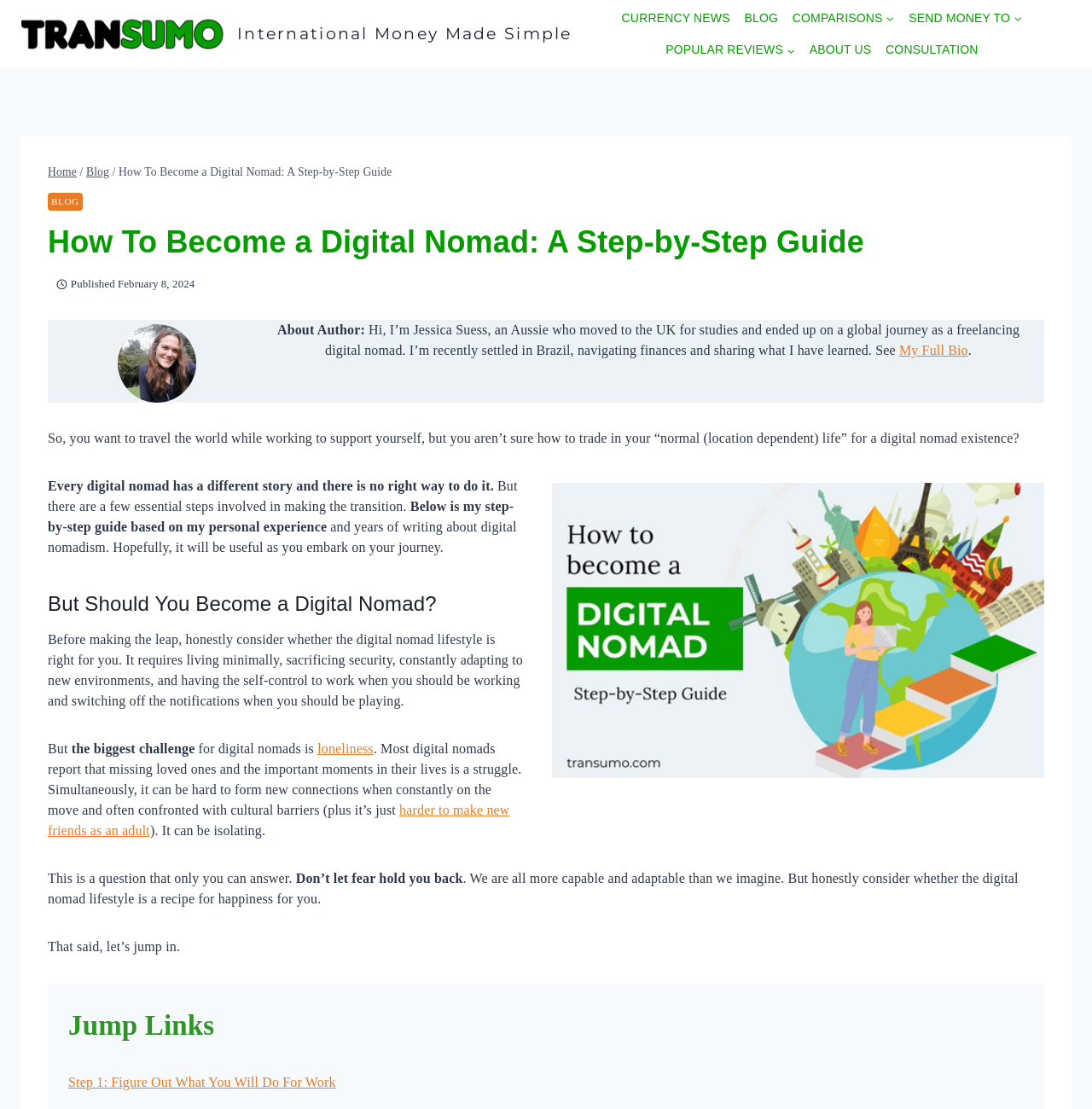Find the bounding box coordinates for the area that should be clicked to accomplish the instruction: "learn about PRIVACY".

None